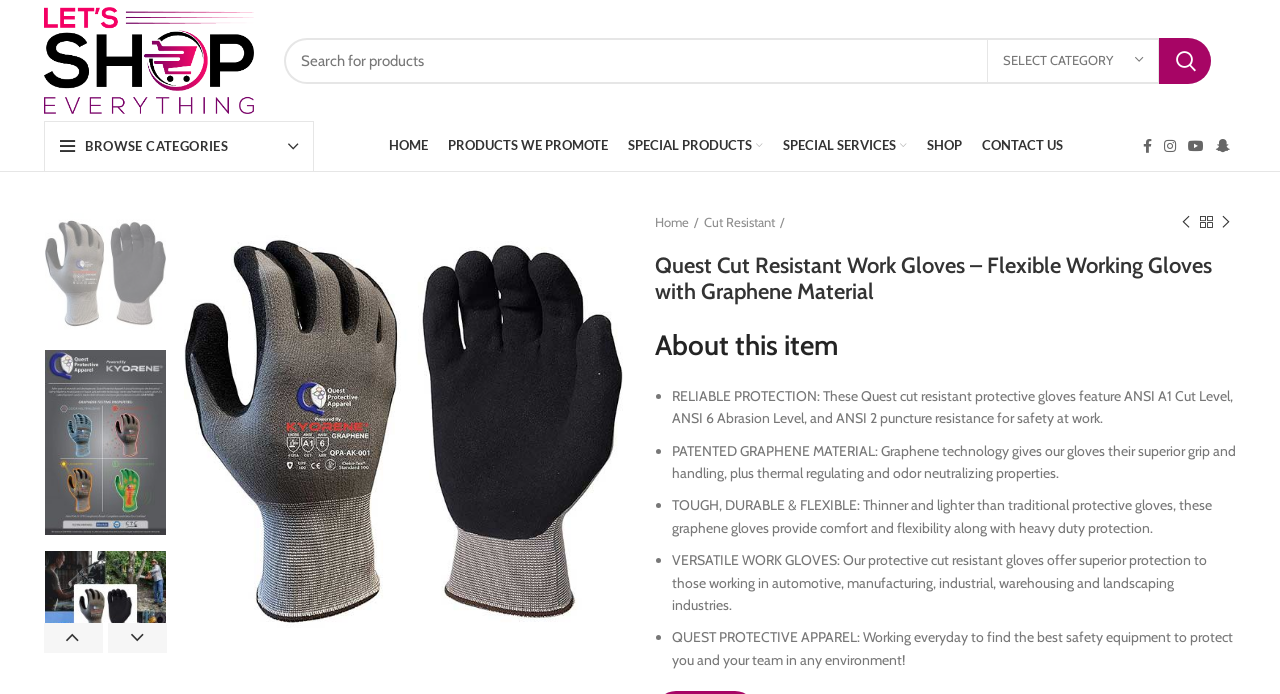What is the main product featured on this webpage?
Give a detailed explanation using the information visible in the image.

The webpage has a prominent image of the product and multiple mentions of 'Quest Cut Resistant Work Gloves' in the headings and descriptions, indicating that it is the main product being featured.